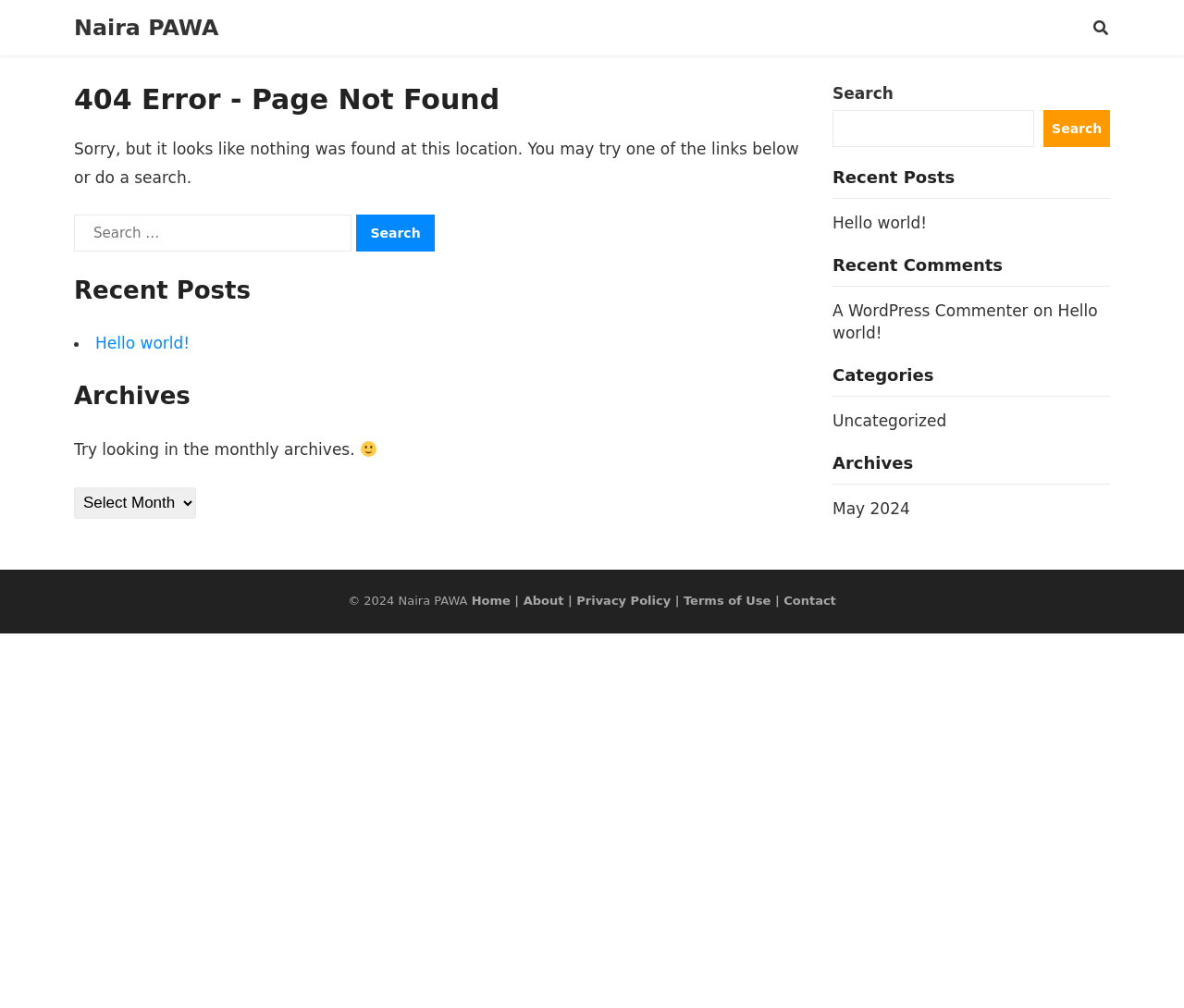Find the bounding box coordinates of the clickable area required to complete the following action: "Select an archive".

[0.062, 0.483, 0.166, 0.515]